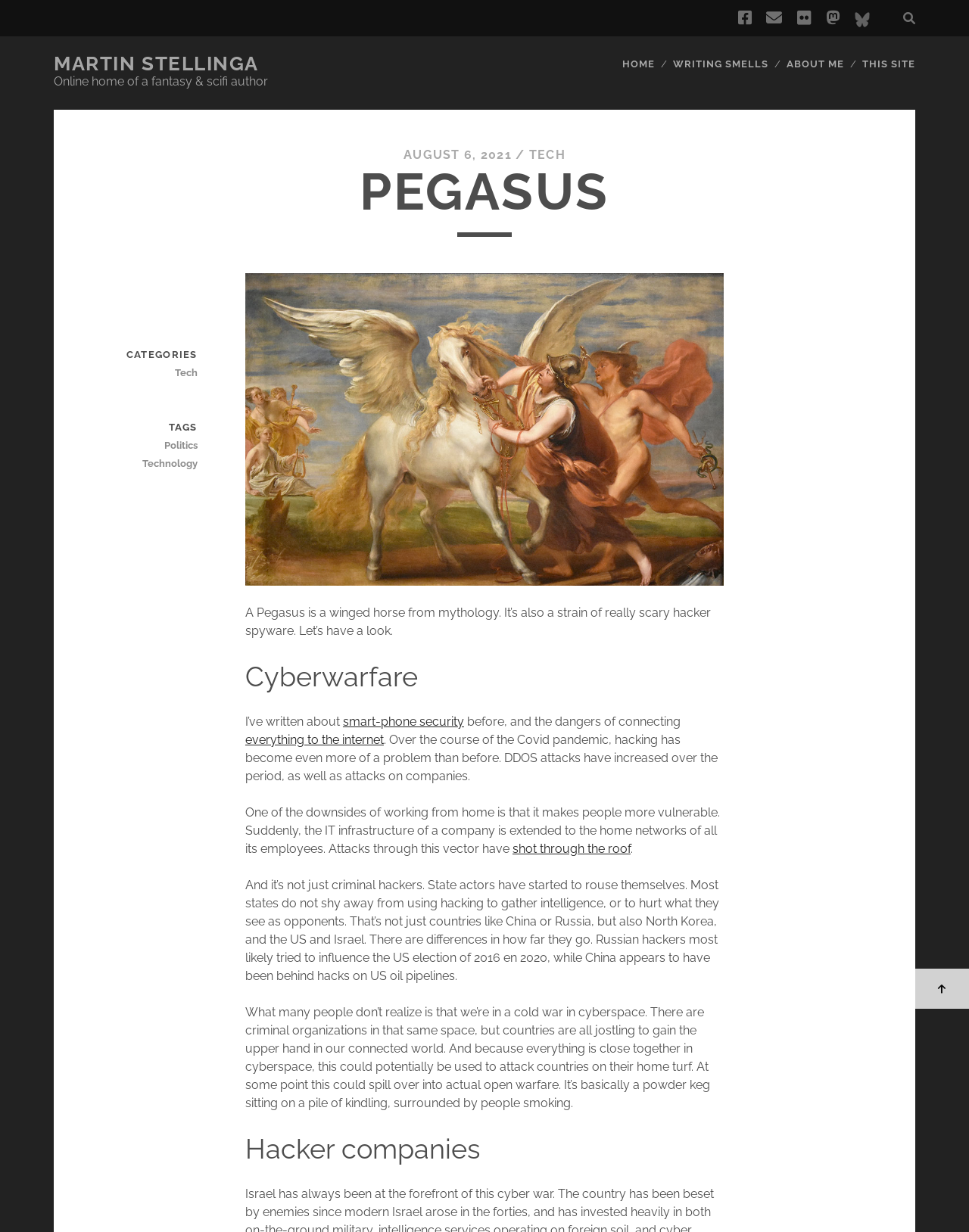Locate the bounding box coordinates of the element that should be clicked to execute the following instruction: "View the image of Pegasus".

[0.253, 0.222, 0.747, 0.475]